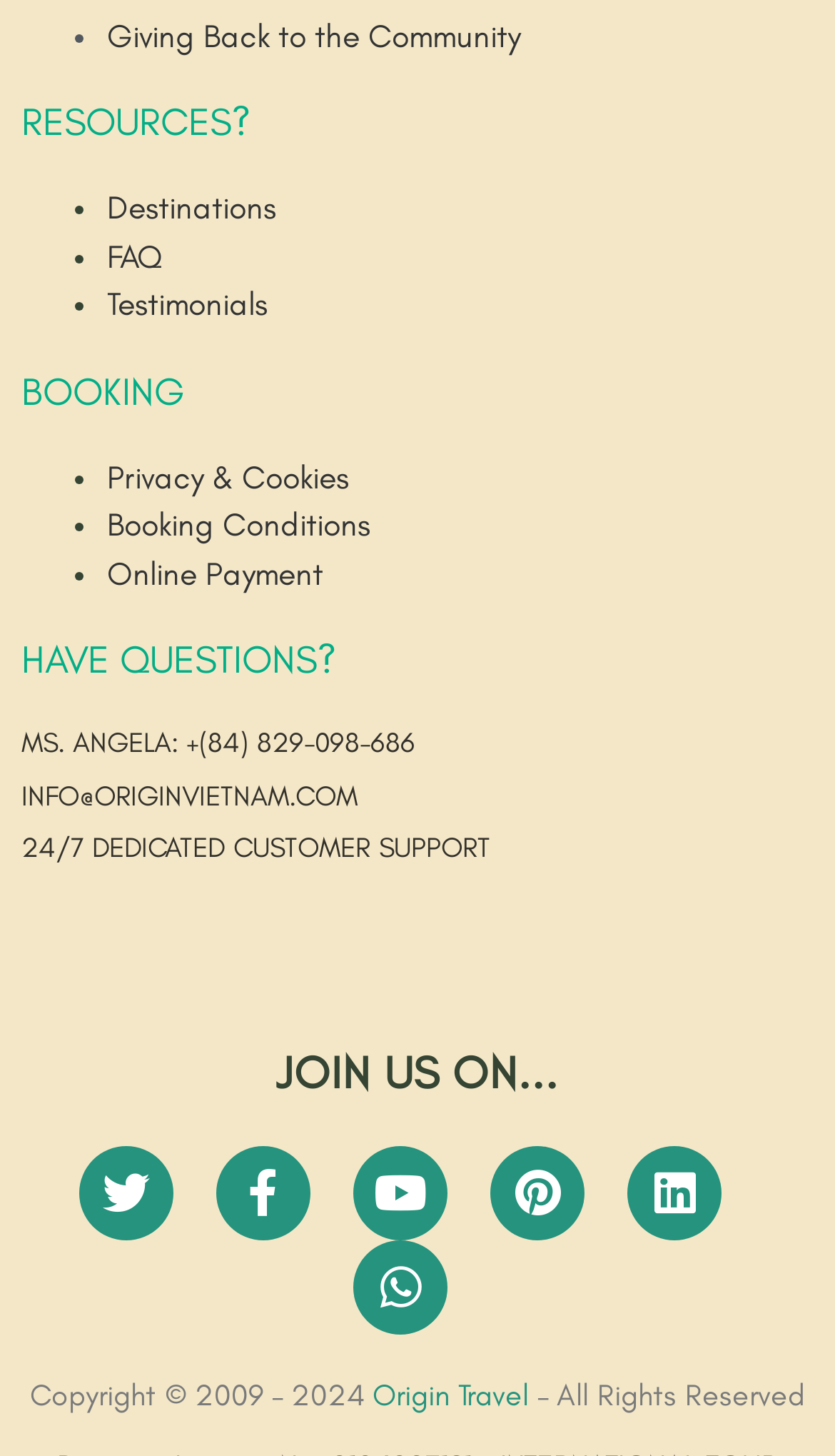Return the bounding box coordinates of the UI element that corresponds to this description: "Privacy & Cookies". The coordinates must be given as four float numbers in the range of 0 and 1, [left, top, right, bottom].

[0.128, 0.316, 0.418, 0.341]